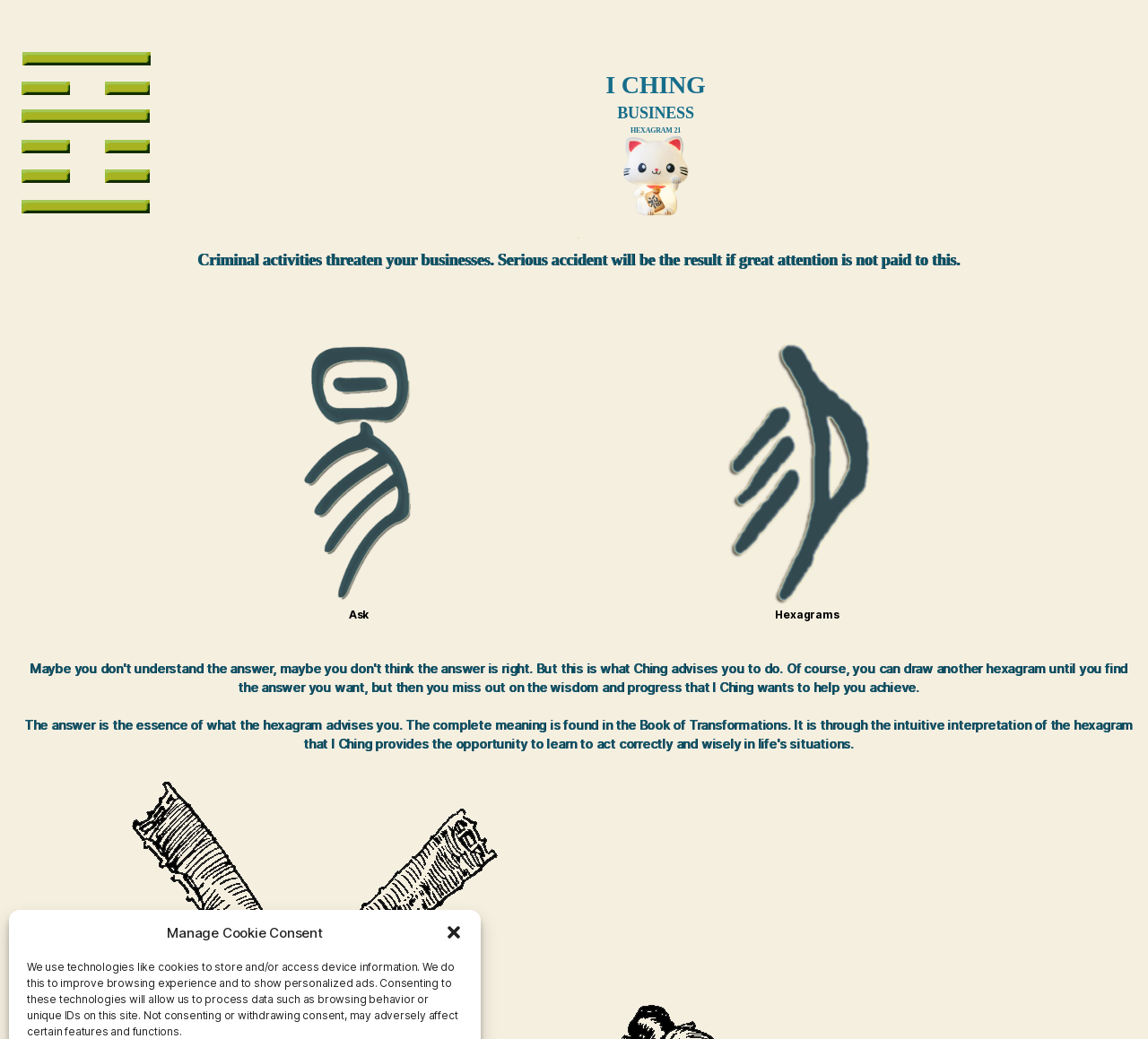What is the current hexagram?
Refer to the image and provide a concise answer in one word or phrase.

Hexagram 21